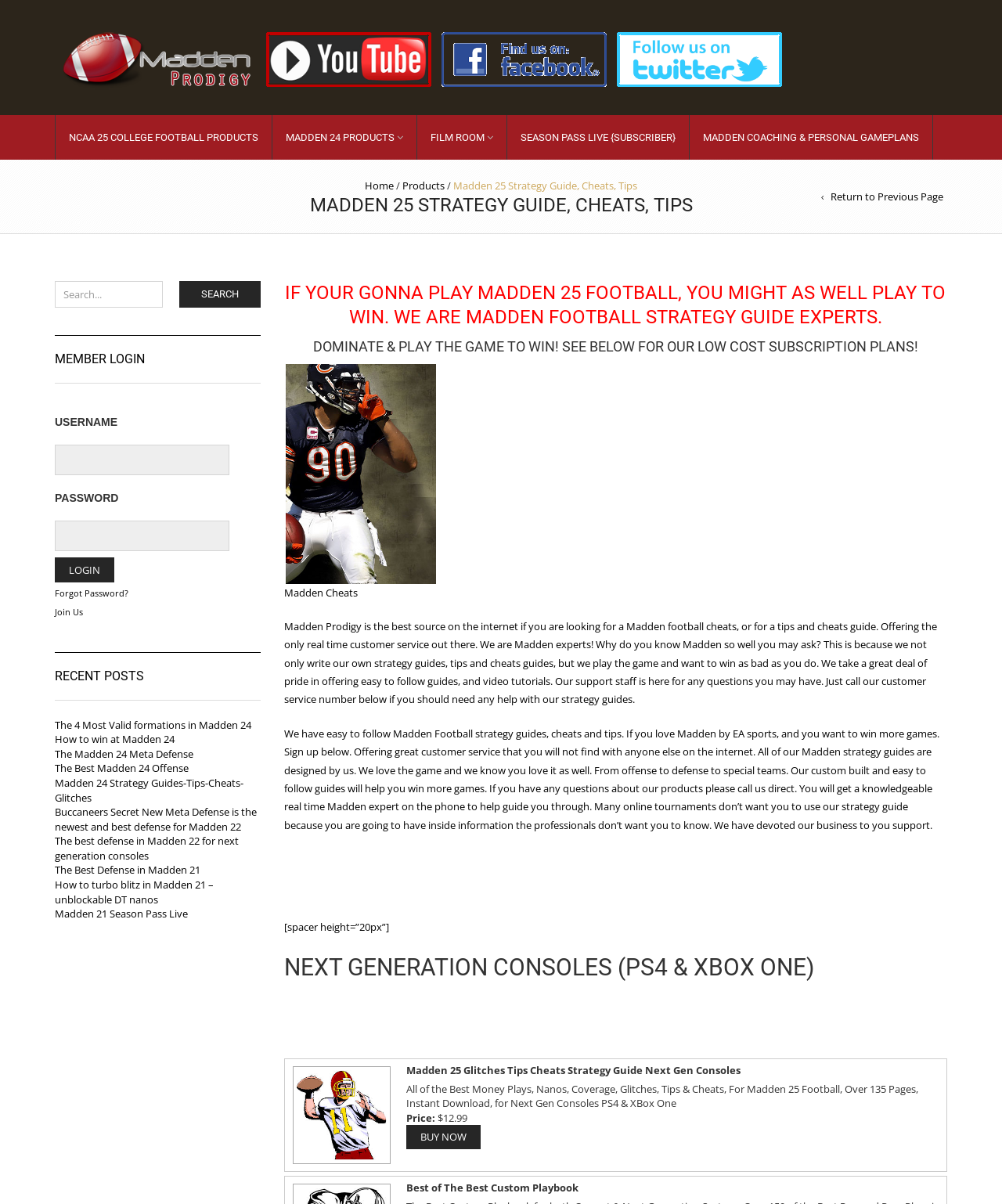Indicate the bounding box coordinates of the clickable region to achieve the following instruction: "Login to member account."

[0.055, 0.463, 0.114, 0.484]